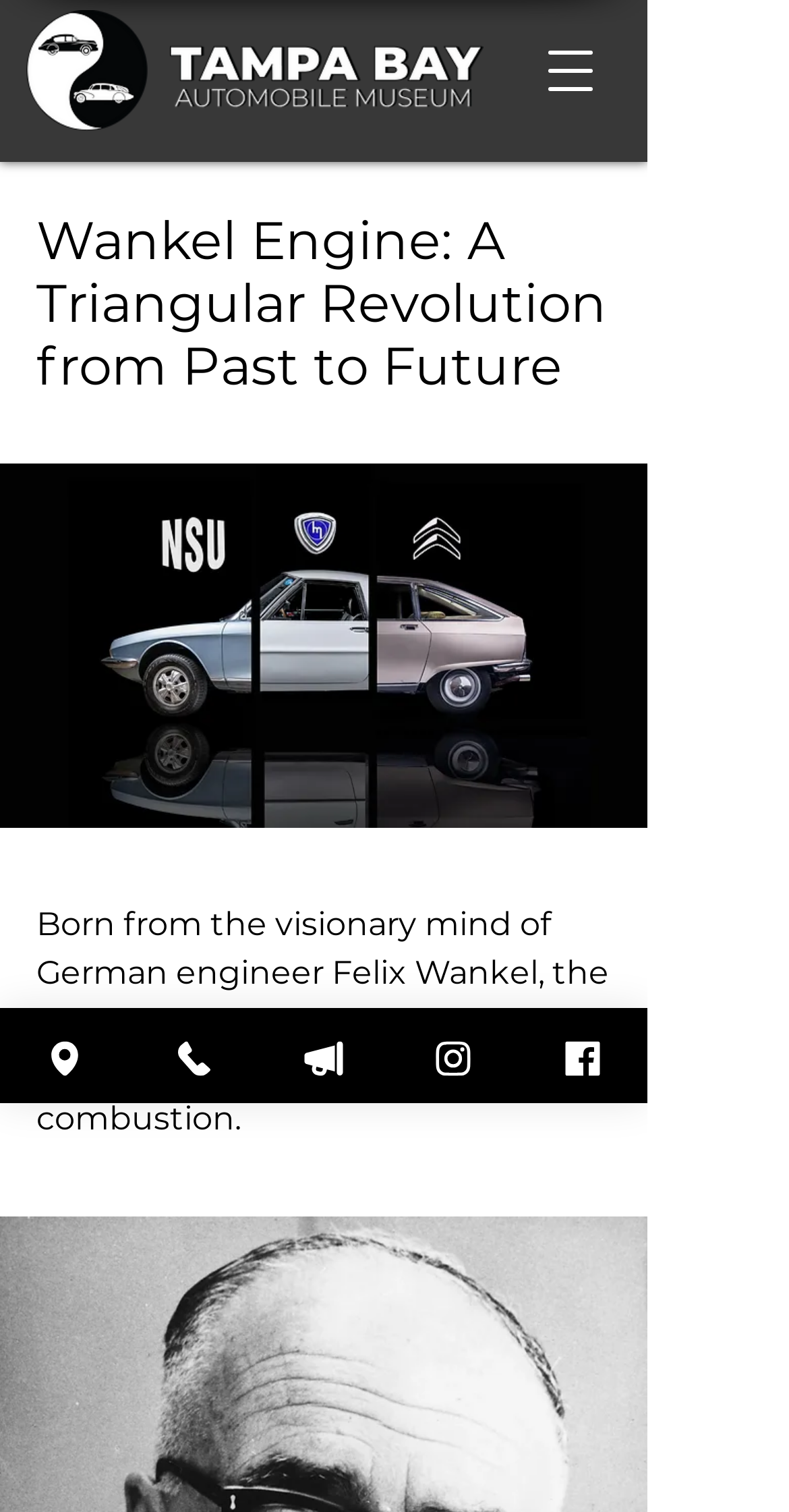What is the main topic of the webpage?
Please interpret the details in the image and answer the question thoroughly.

The main topic of the webpage is the Wankel Engine, which is evident from the heading 'Wankel Engine: A Triangular Revolution from Past to Future' and the description 'Born from the visionary mind of German engineer Felix Wankel, the Wankel Engine has left an indelible mark on the history of internal combustion'.